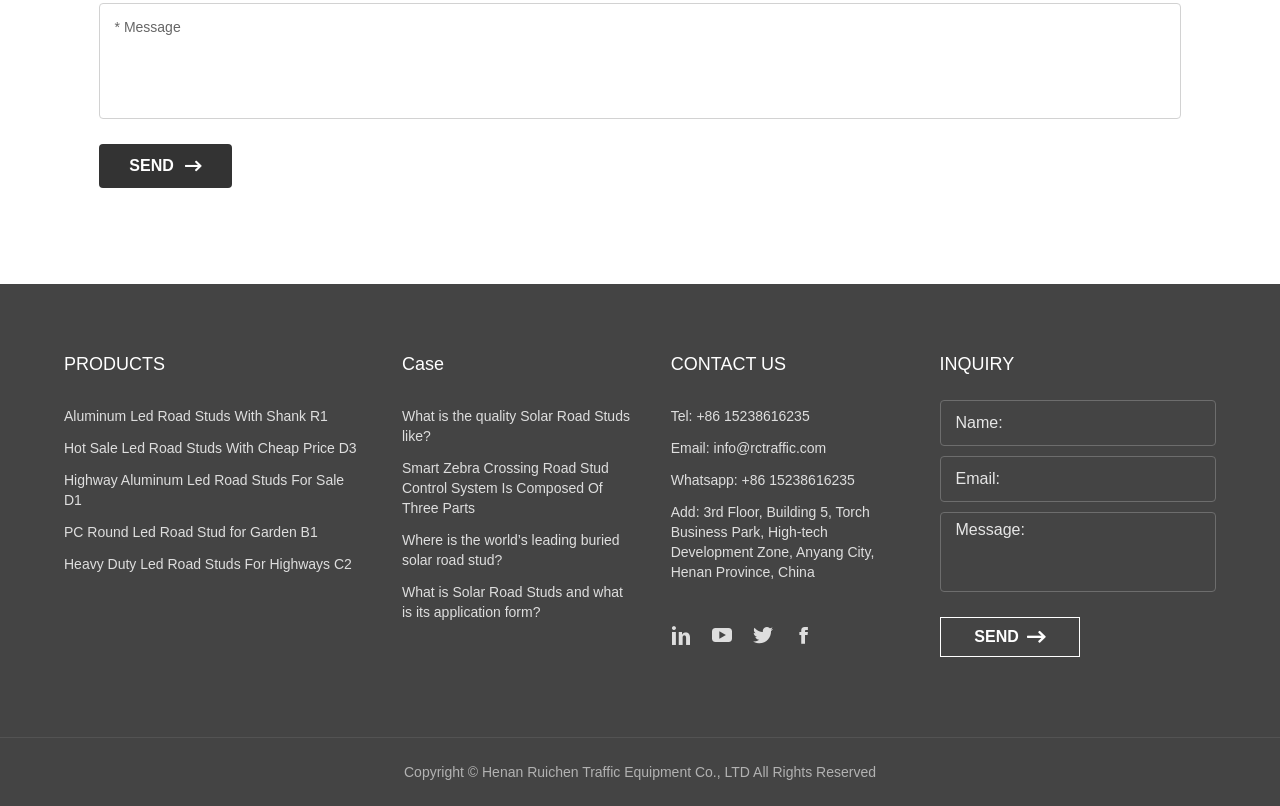Based on the visual content of the image, answer the question thoroughly: What is the company's location?

The company's location can be found in the 'CONTACT US' section, where it is listed as '3rd Floor, Building 5, Torch Business Park, High-tech Development Zone, Anyang City, Henan Province, China'.